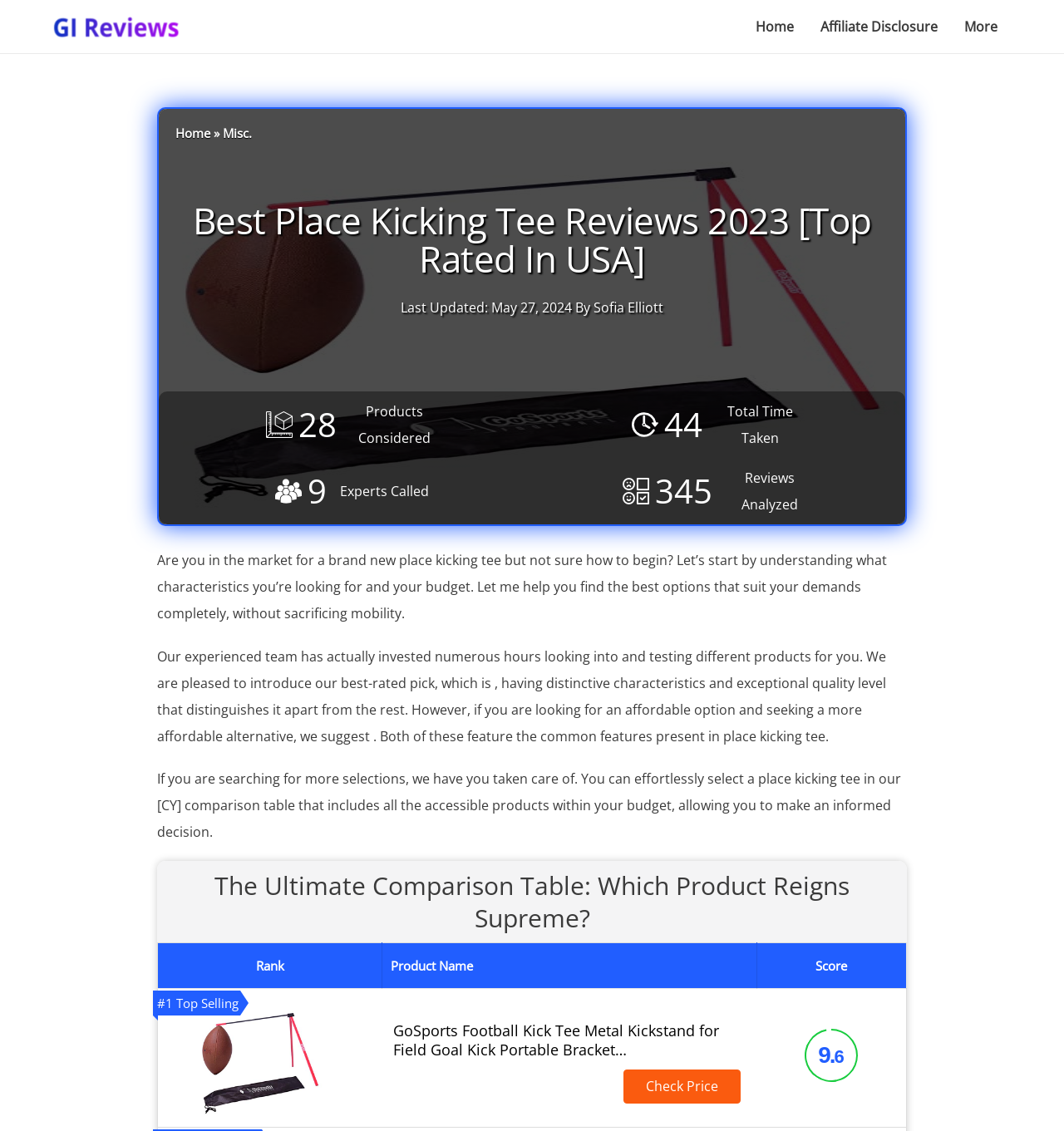What is the ranking of the top-selling place kicking tee?
Using the image, respond with a single word or phrase.

#1